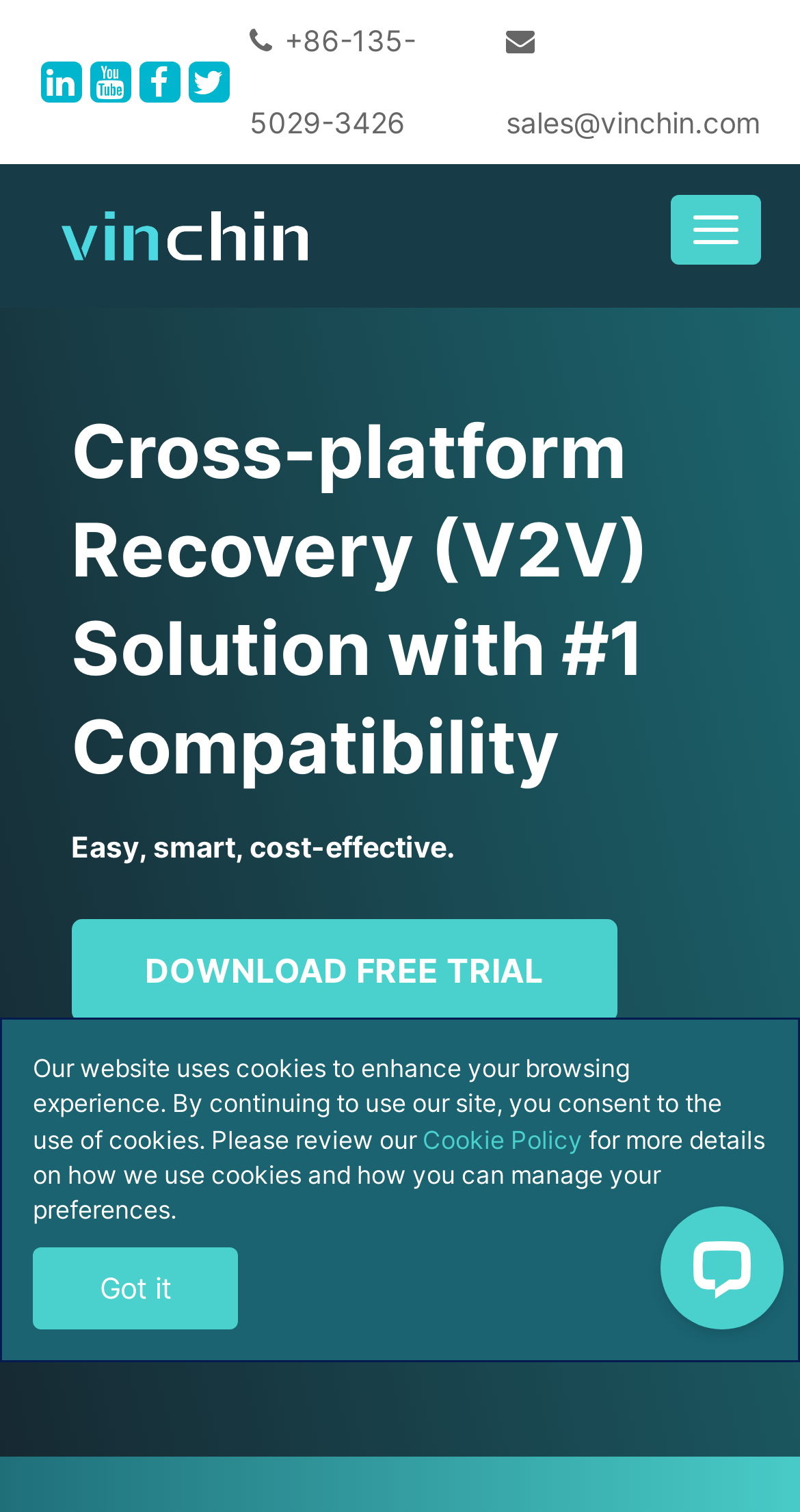What is the duration of the free trial?
Look at the image and respond with a one-word or short phrase answer.

60-Day